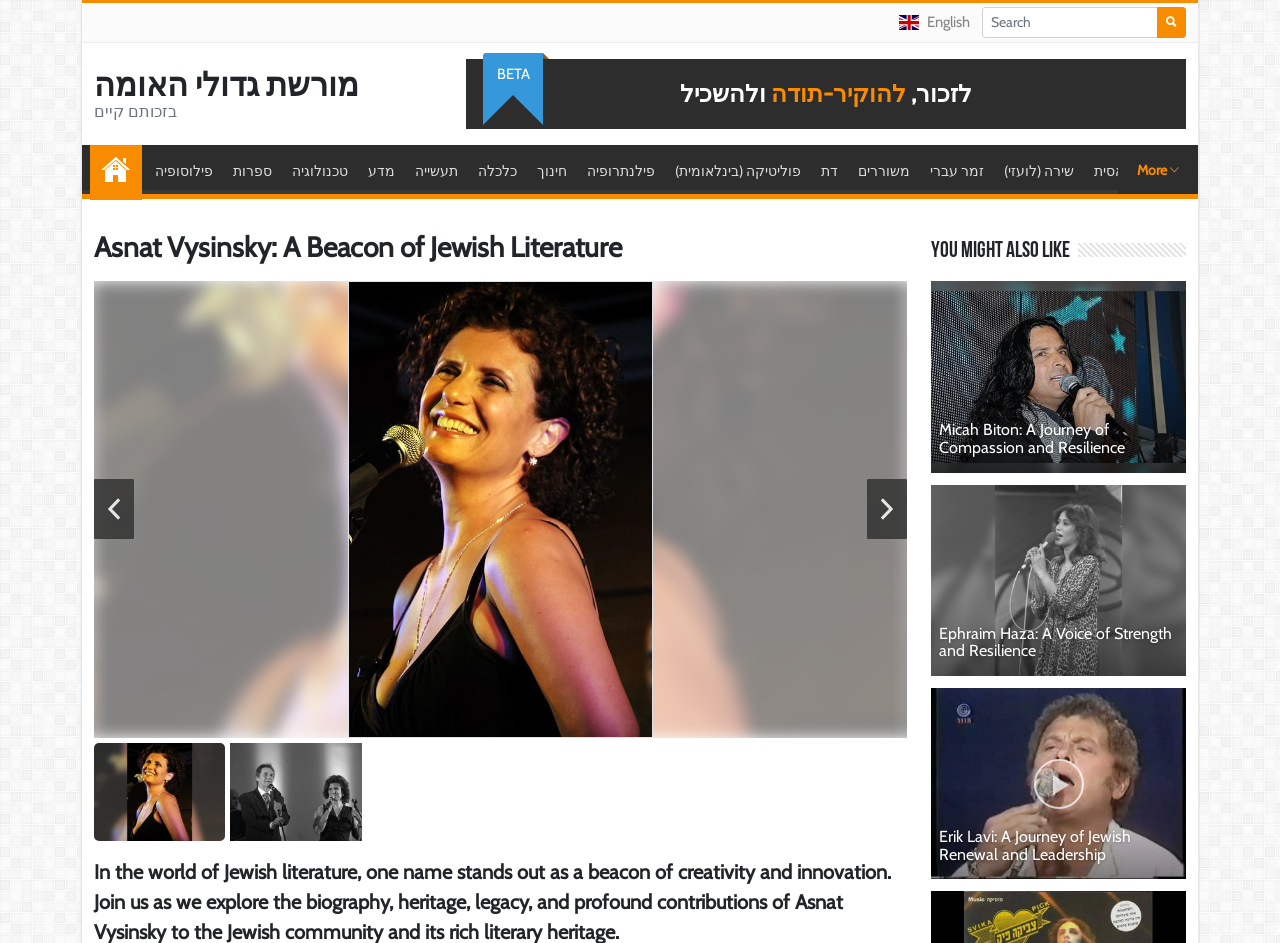What is the purpose of the search textbox?
Using the information presented in the image, please offer a detailed response to the question.

The search textbox is located at the top right corner of the webpage, and it is required, indicating that it is a necessary field to be filled. The presence of a search button next to it suggests that the purpose of the textbox is to search for something, likely related to the Jewish literature or the authors featured on the webpage.